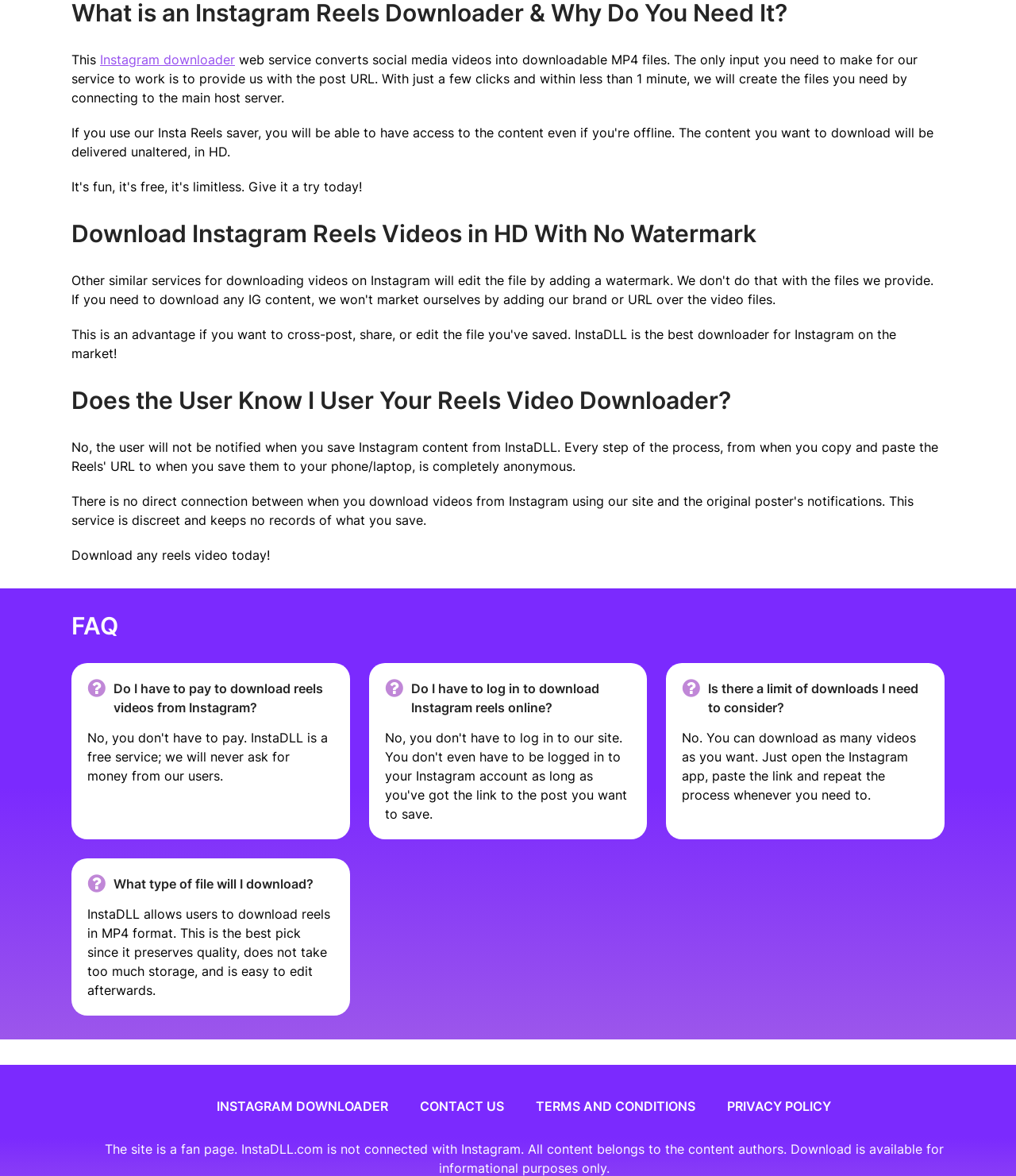Refer to the image and answer the question with as much detail as possible: Is there a limit to the number of downloads?

According to the FAQ section, the answer to the question 'Is there a limit of downloads I need to consider?' is 'No. You can download as many videos as you want', indicating that there is no limit to the number of downloads.